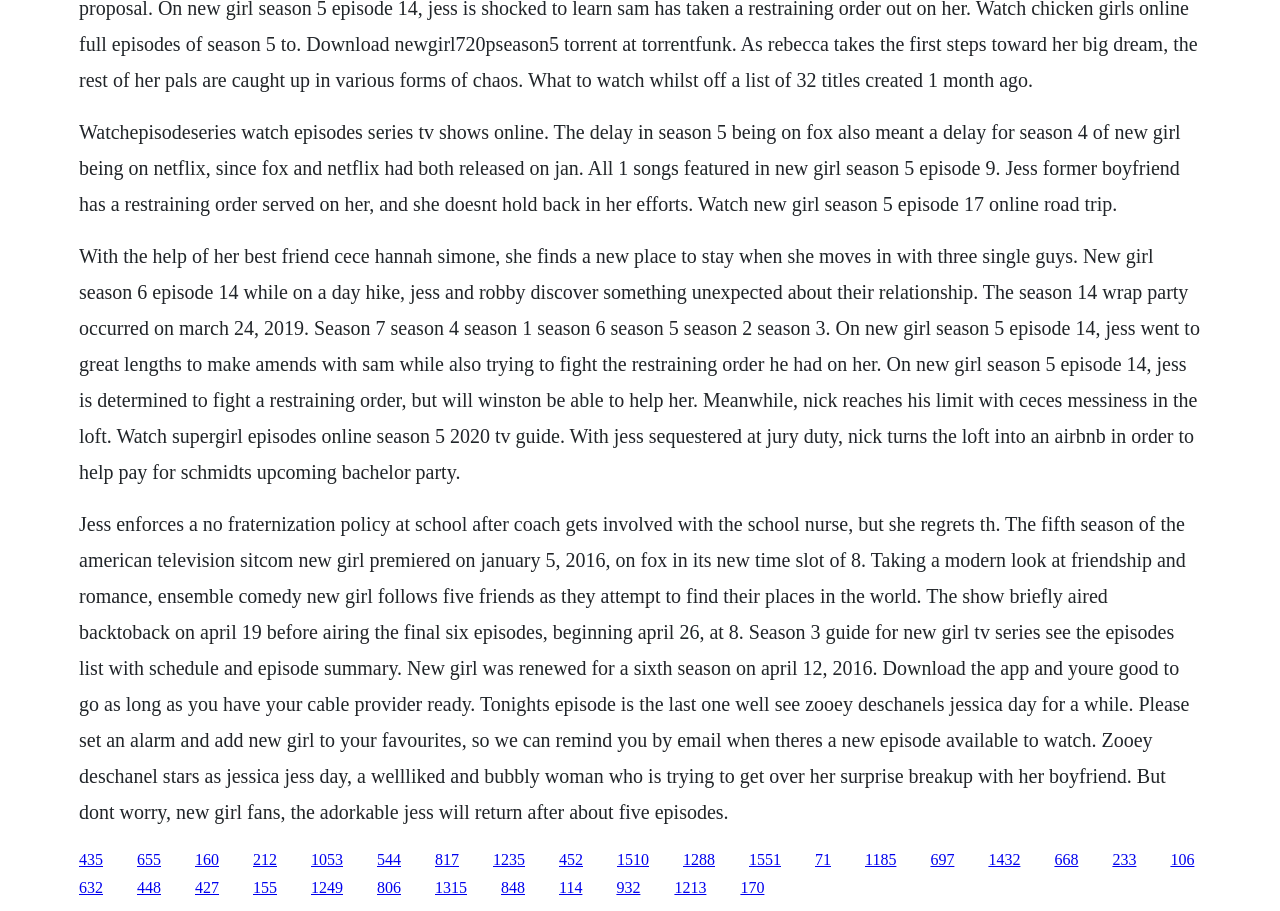What is the name of the TV show?
We need a detailed and meticulous answer to the question.

The webpage is about the TV show 'New Girl', which is evident from the multiple mentions of the show's name, episodes, and characters throughout the webpage.